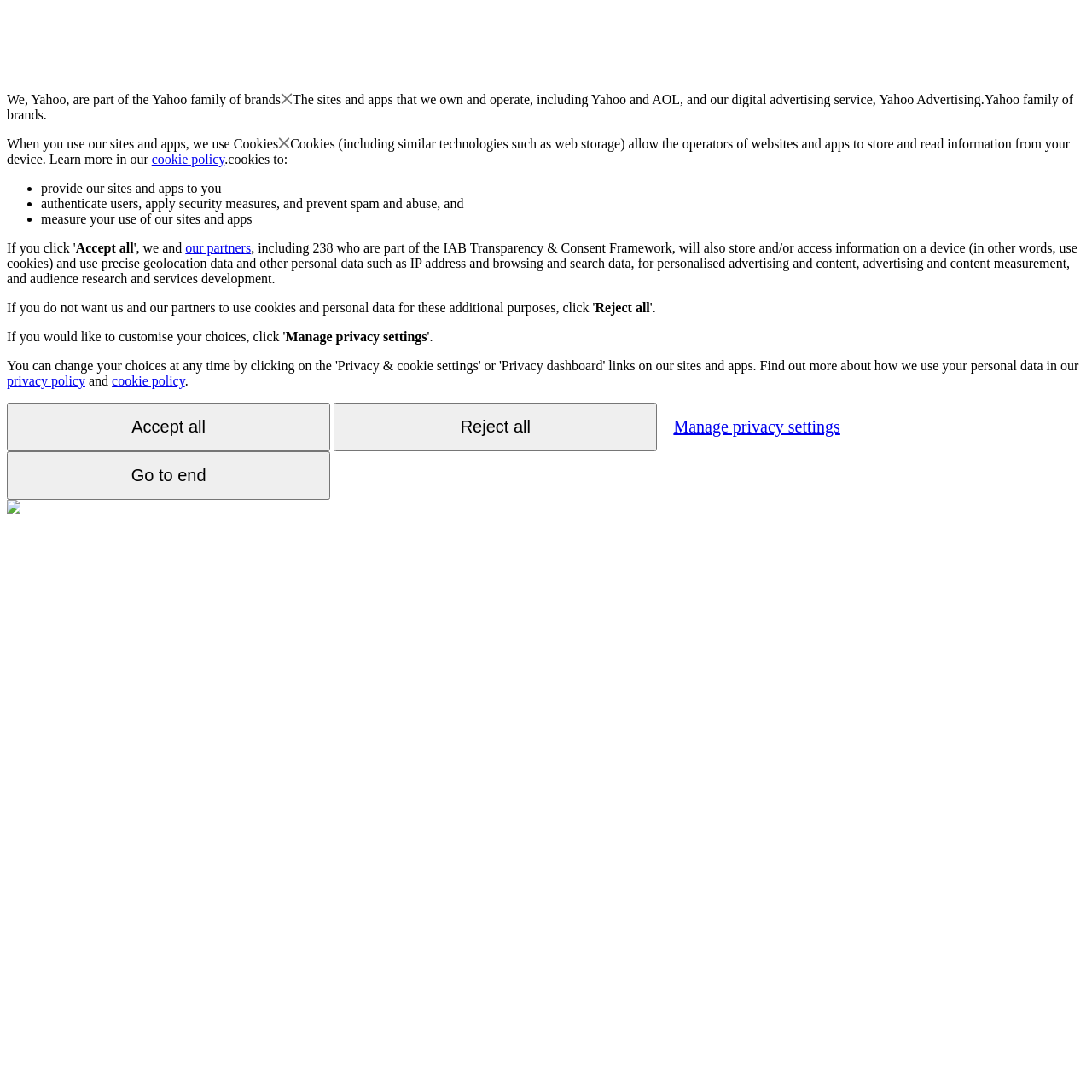Please specify the bounding box coordinates of the area that should be clicked to accomplish the following instruction: "Click the 'Accept all' button". The coordinates should consist of four float numbers between 0 and 1, i.e., [left, top, right, bottom].

[0.069, 0.22, 0.122, 0.234]